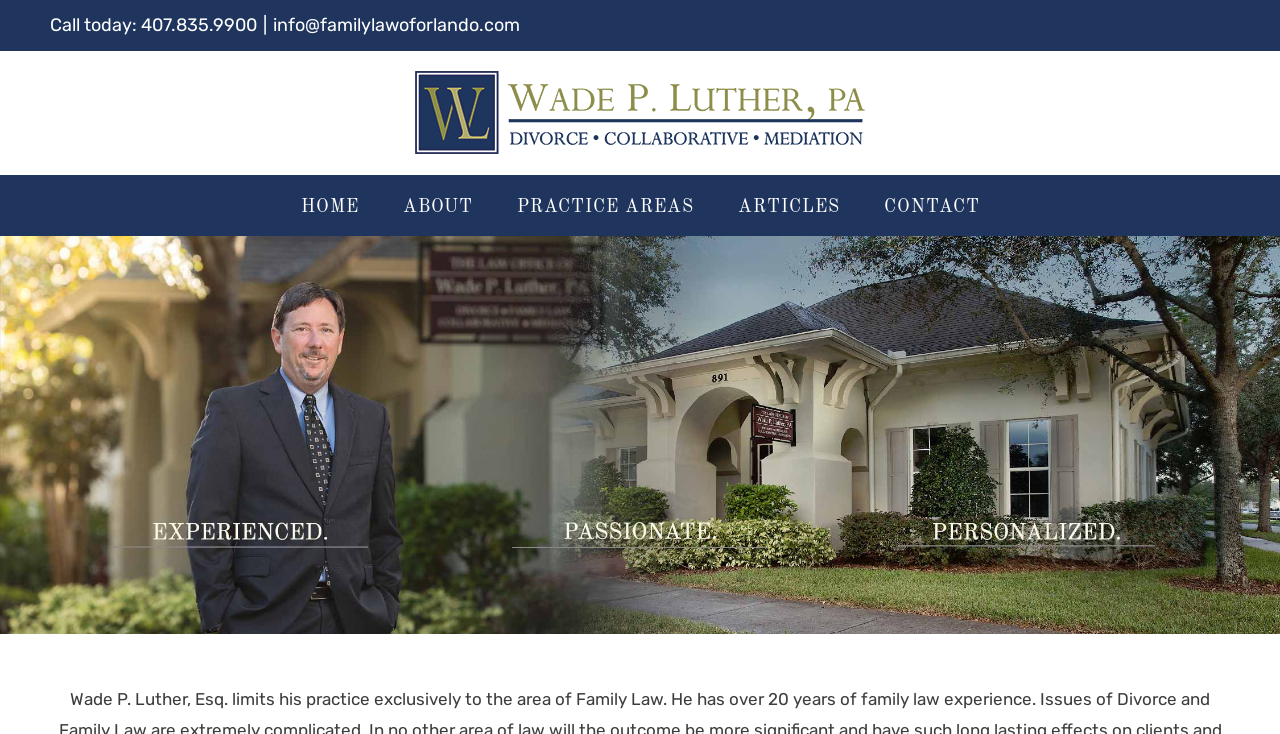Determine the bounding box for the UI element described here: "alt="Family Law of Orlando Logo"".

[0.324, 0.097, 0.676, 0.21]